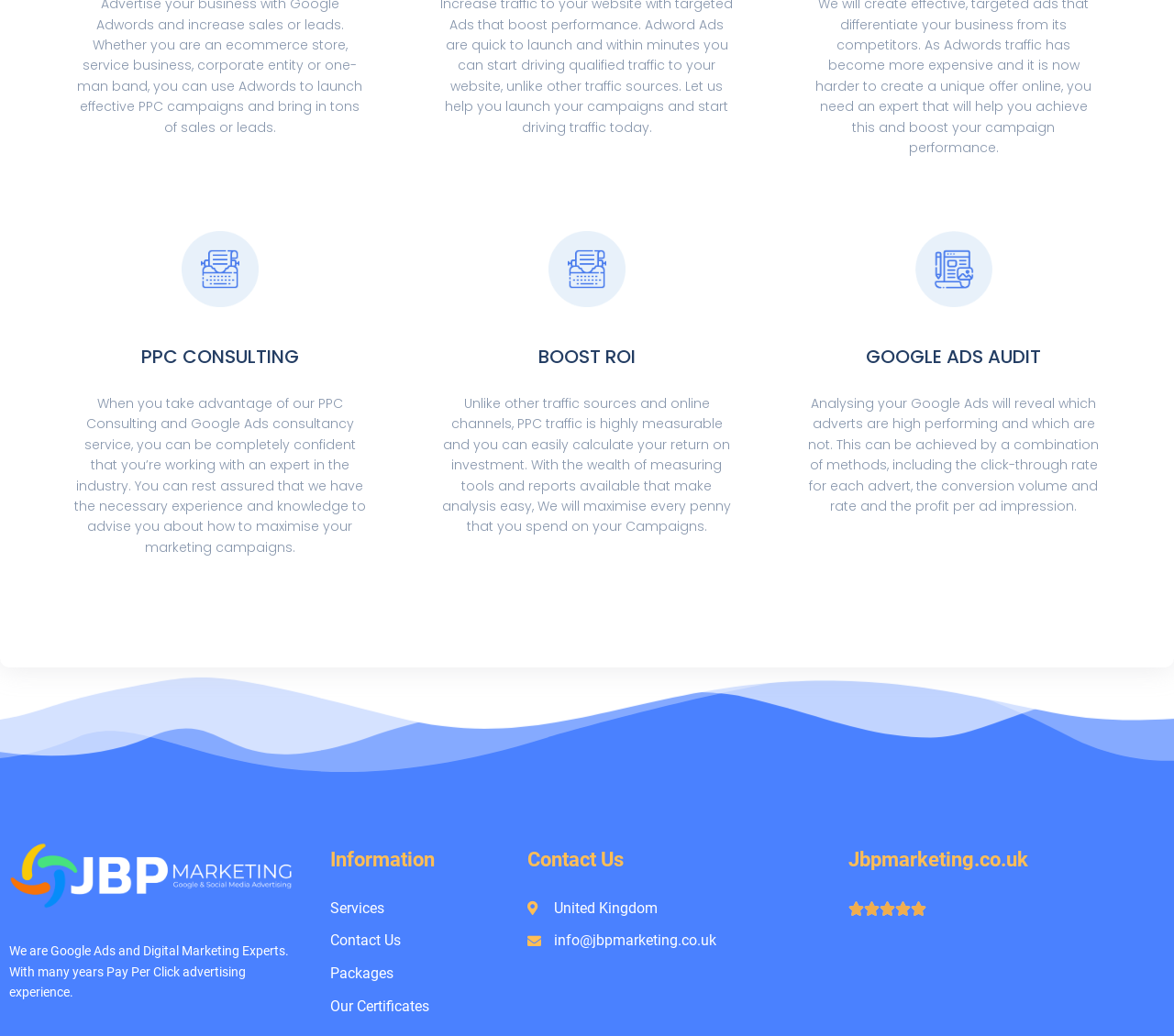For the following element description, predict the bounding box coordinates in the format (top-left x, top-left y, bottom-right x, bottom-right y). All values should be floating point numbers between 0 and 1. Description: Contact Us

[0.281, 0.897, 0.45, 0.919]